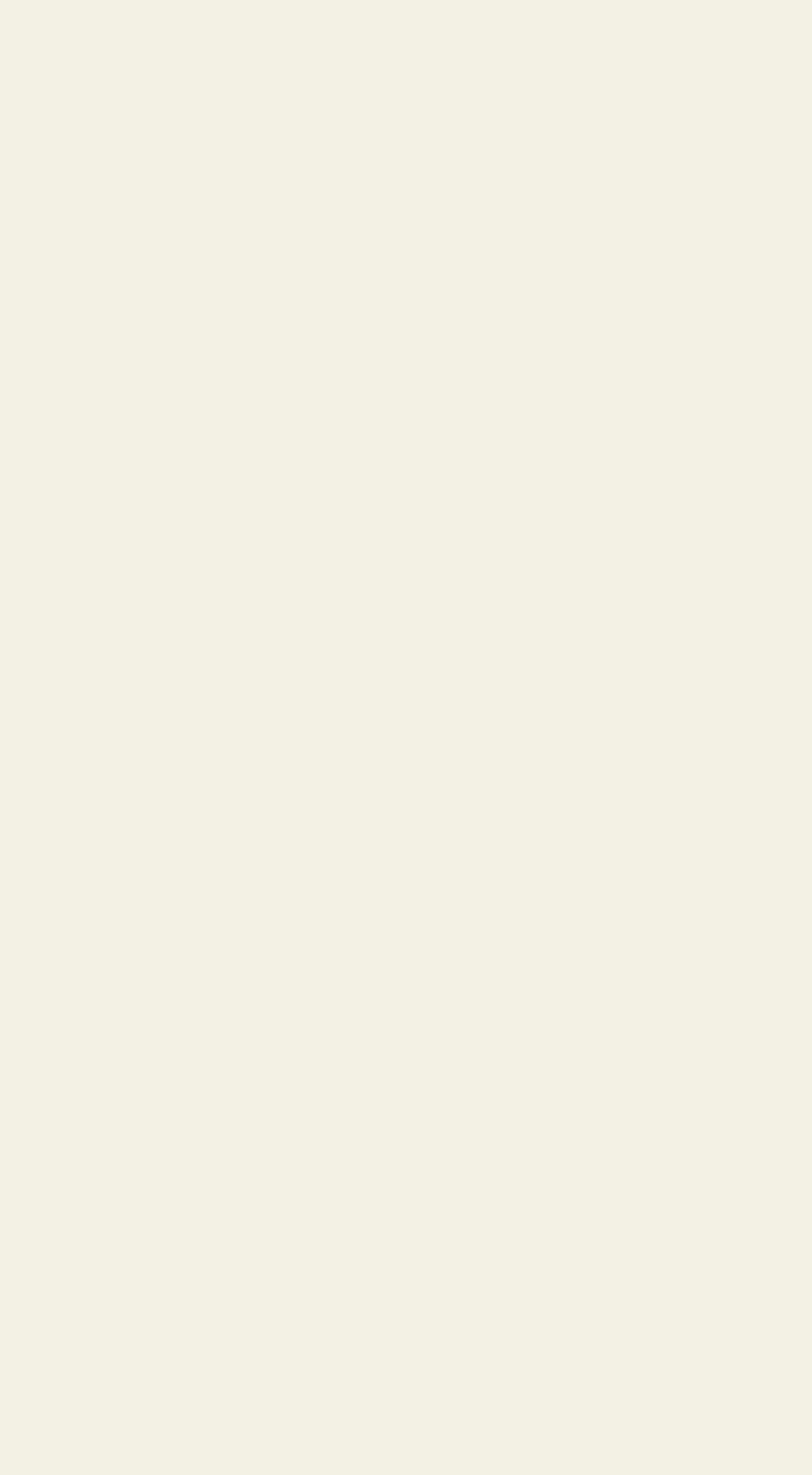Determine the bounding box coordinates of the clickable region to execute the instruction: "Check packages". The coordinates should be four float numbers between 0 and 1, denoted as [left, top, right, bottom].

[0.038, 0.57, 0.226, 0.604]